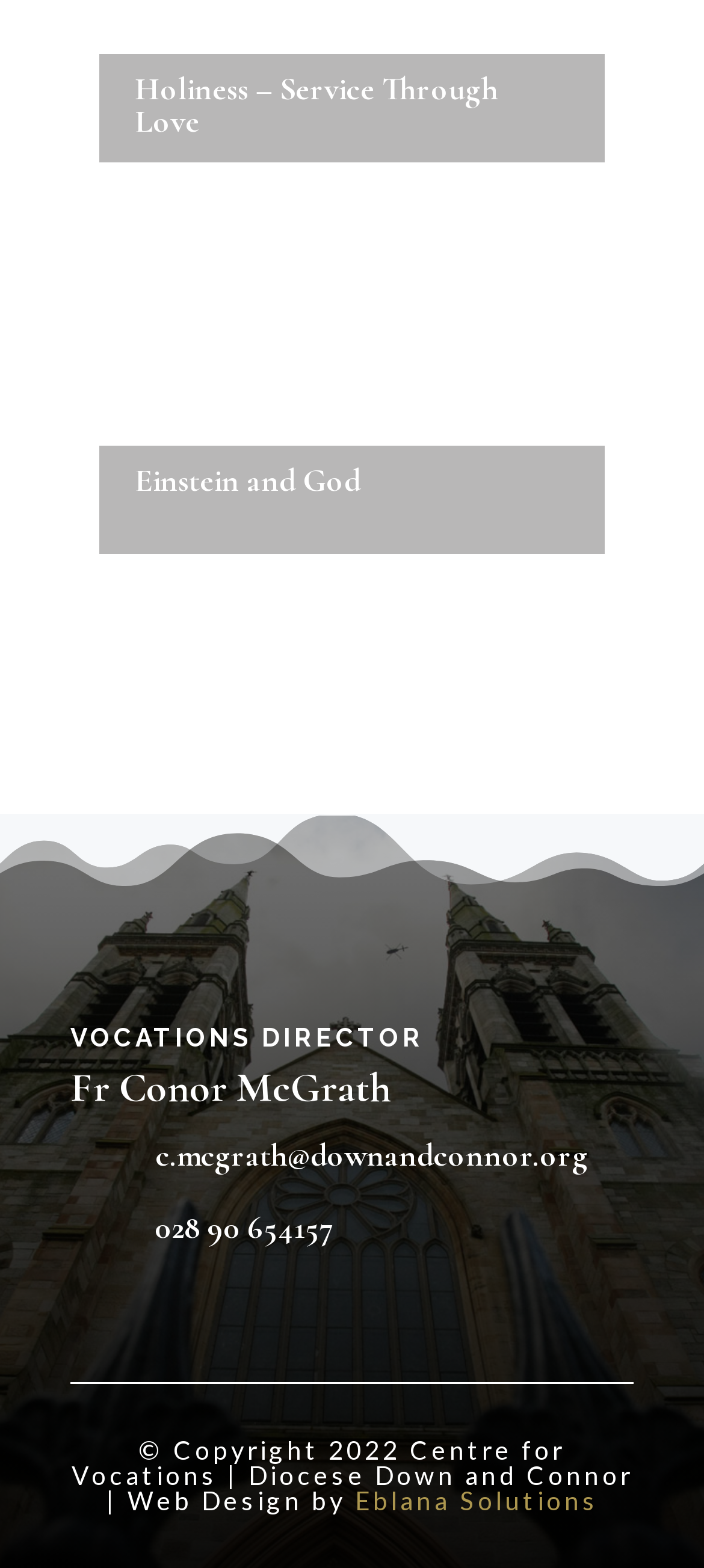What is the email address of the vocations director?
Provide an in-depth answer to the question, covering all aspects.

I found the answer by examining the LayoutTable element in the contentinfo section, where I found a link element with the text 'c.mcgrath@downandconnor.org', which appears to be an email address.